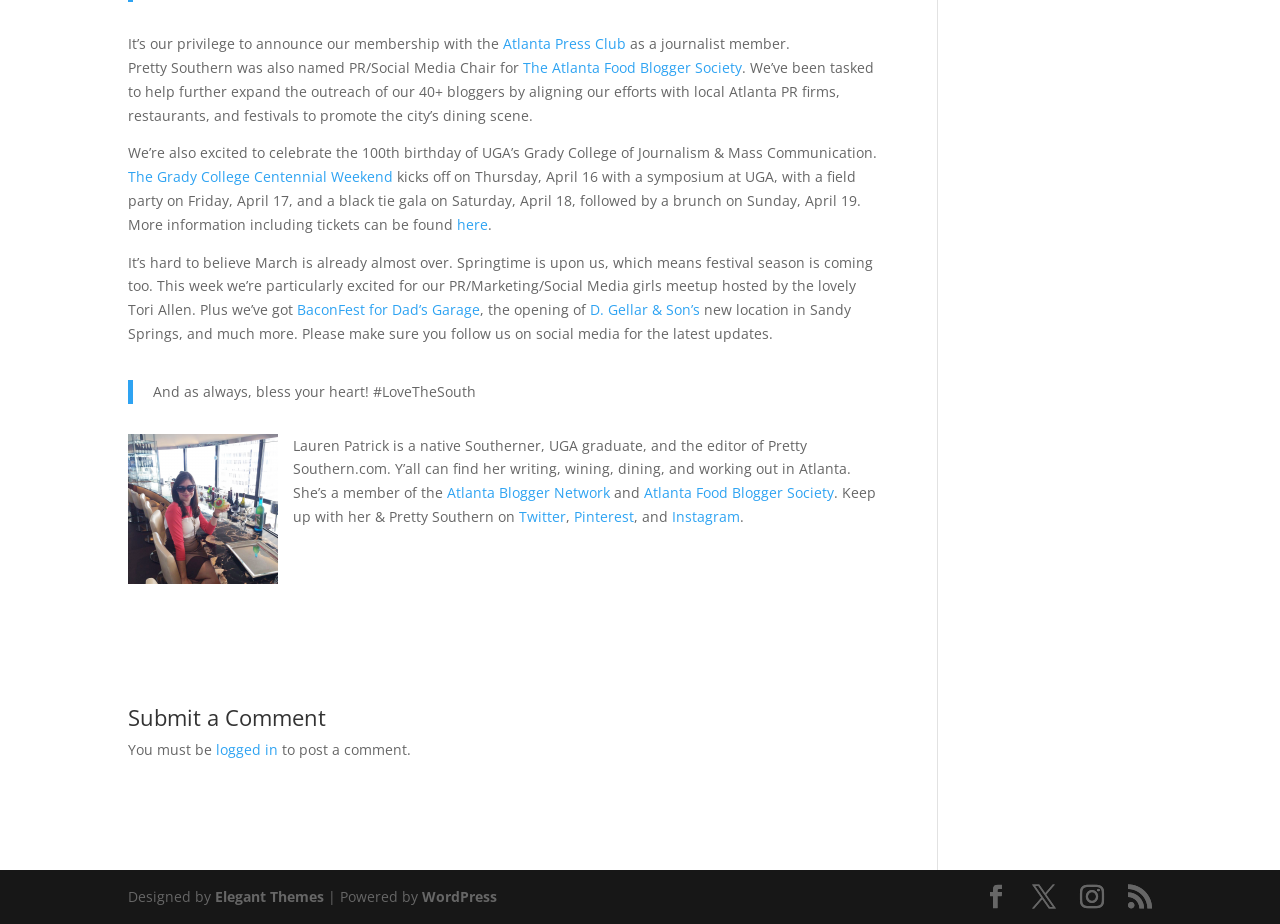Locate the bounding box coordinates of the element to click to perform the following action: 'Click the link to Atlanta Press Club'. The coordinates should be given as four float values between 0 and 1, in the form of [left, top, right, bottom].

[0.393, 0.037, 0.489, 0.058]